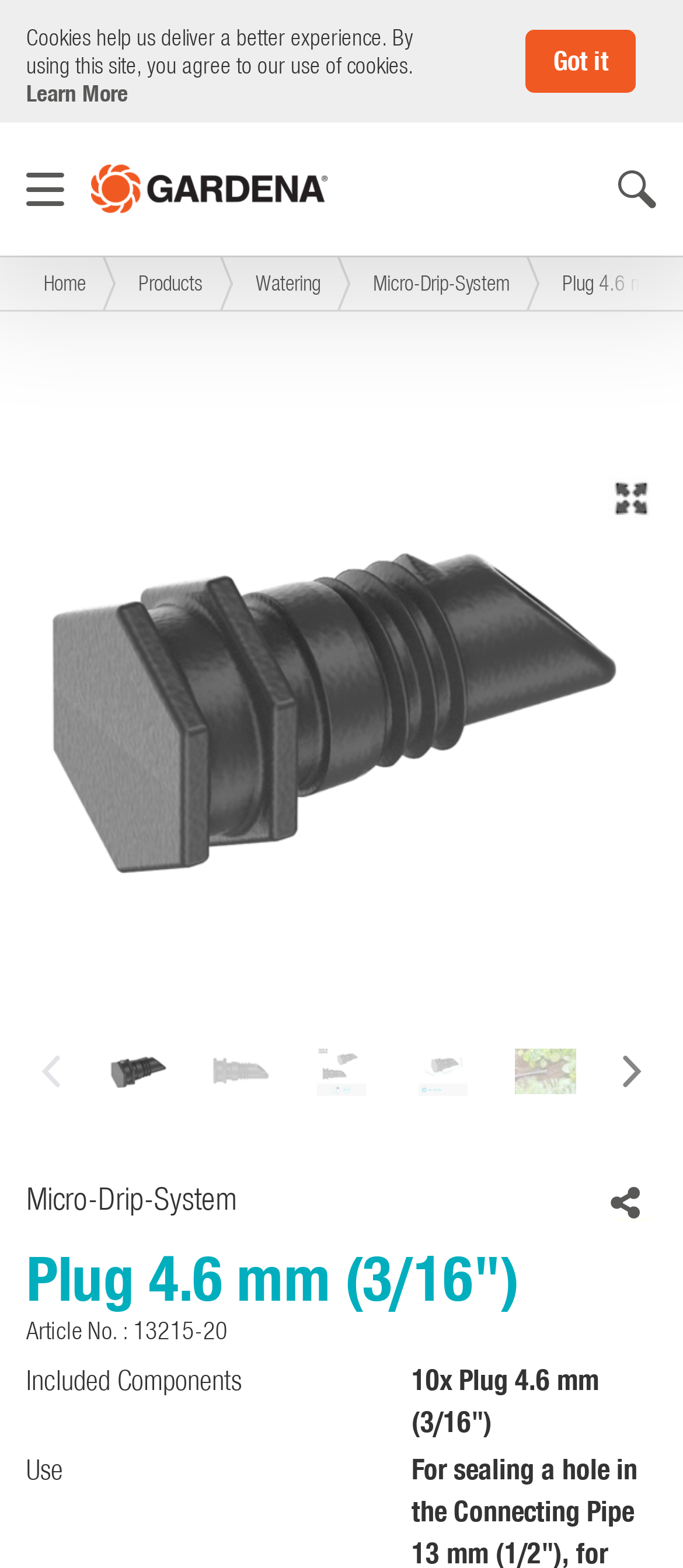Determine the bounding box coordinates of the section to be clicked to follow the instruction: "View the Included Components". The coordinates should be given as four float numbers between 0 and 1, formatted as [left, top, right, bottom].

[0.038, 0.867, 0.354, 0.891]